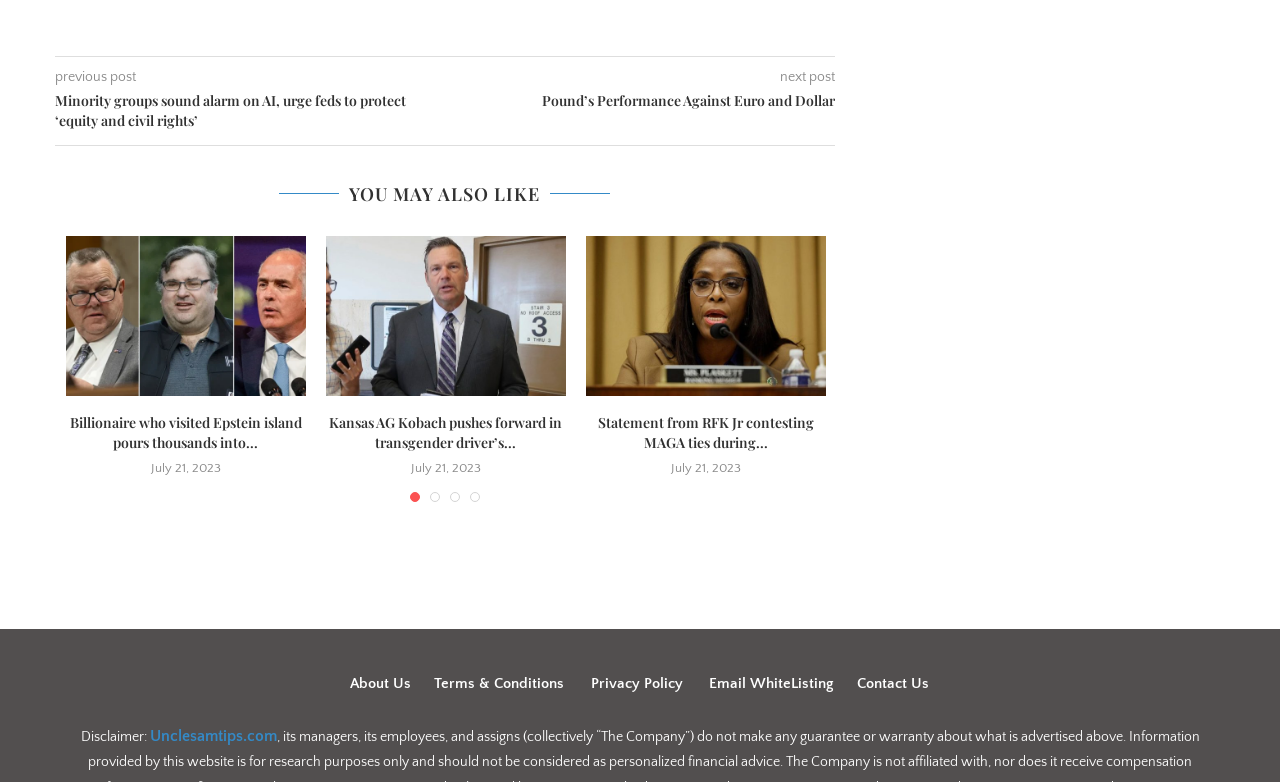Provide a short answer using a single word or phrase for the following question: 
What is the disclaimer text at the bottom of the webpage?

Disclaimer: